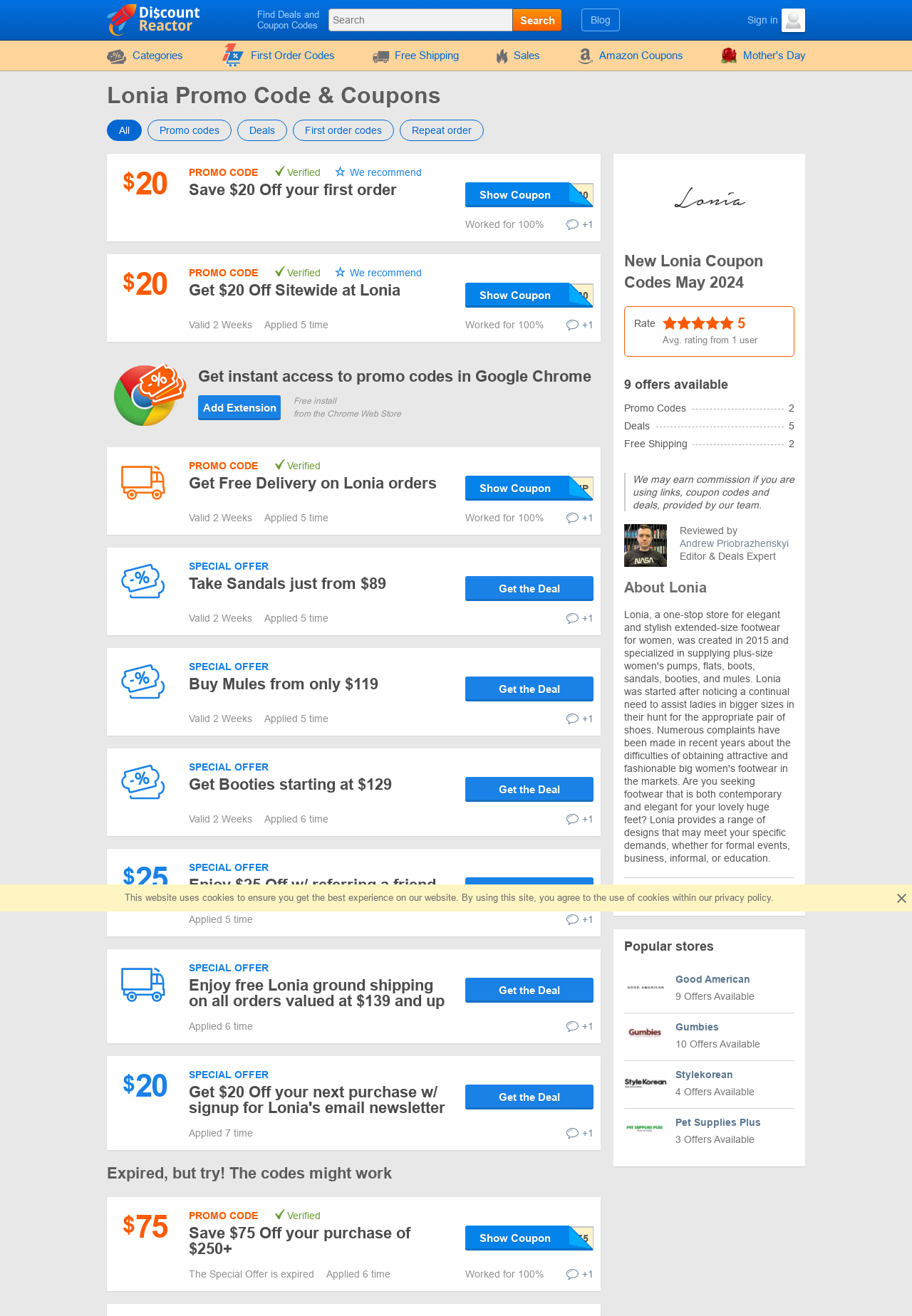Please find the bounding box coordinates of the element's region to be clicked to carry out this instruction: "Get Free Delivery on Lonia orders".

[0.207, 0.36, 0.479, 0.374]